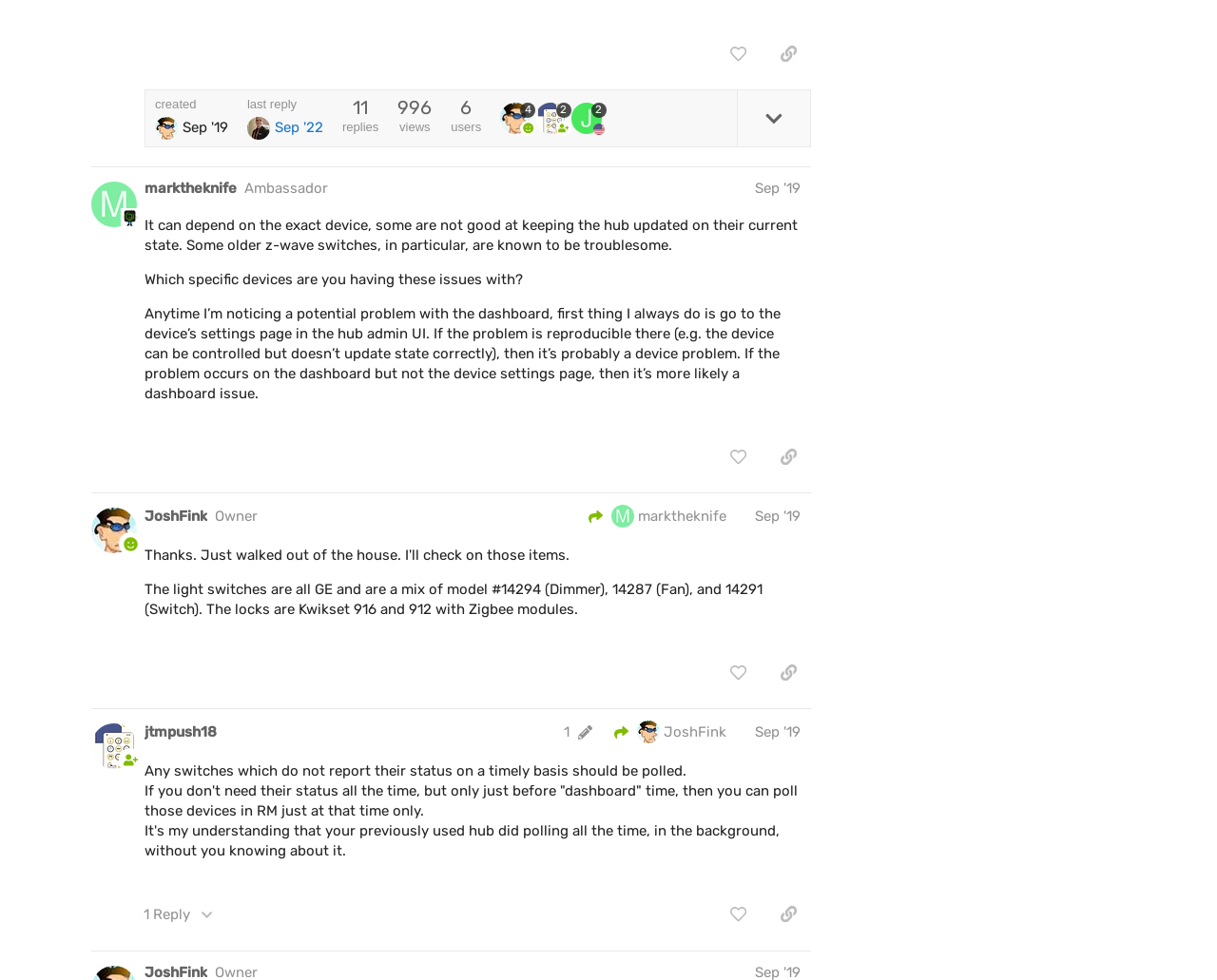Locate the UI element that matches the description Jan 2 in the webpage screenshot. Return the bounding box coordinates in the format (top-left x, top-left y, bottom-right x, bottom-right y), with values ranging from 0 to 1.

[0.777, 0.144, 0.817, 0.191]